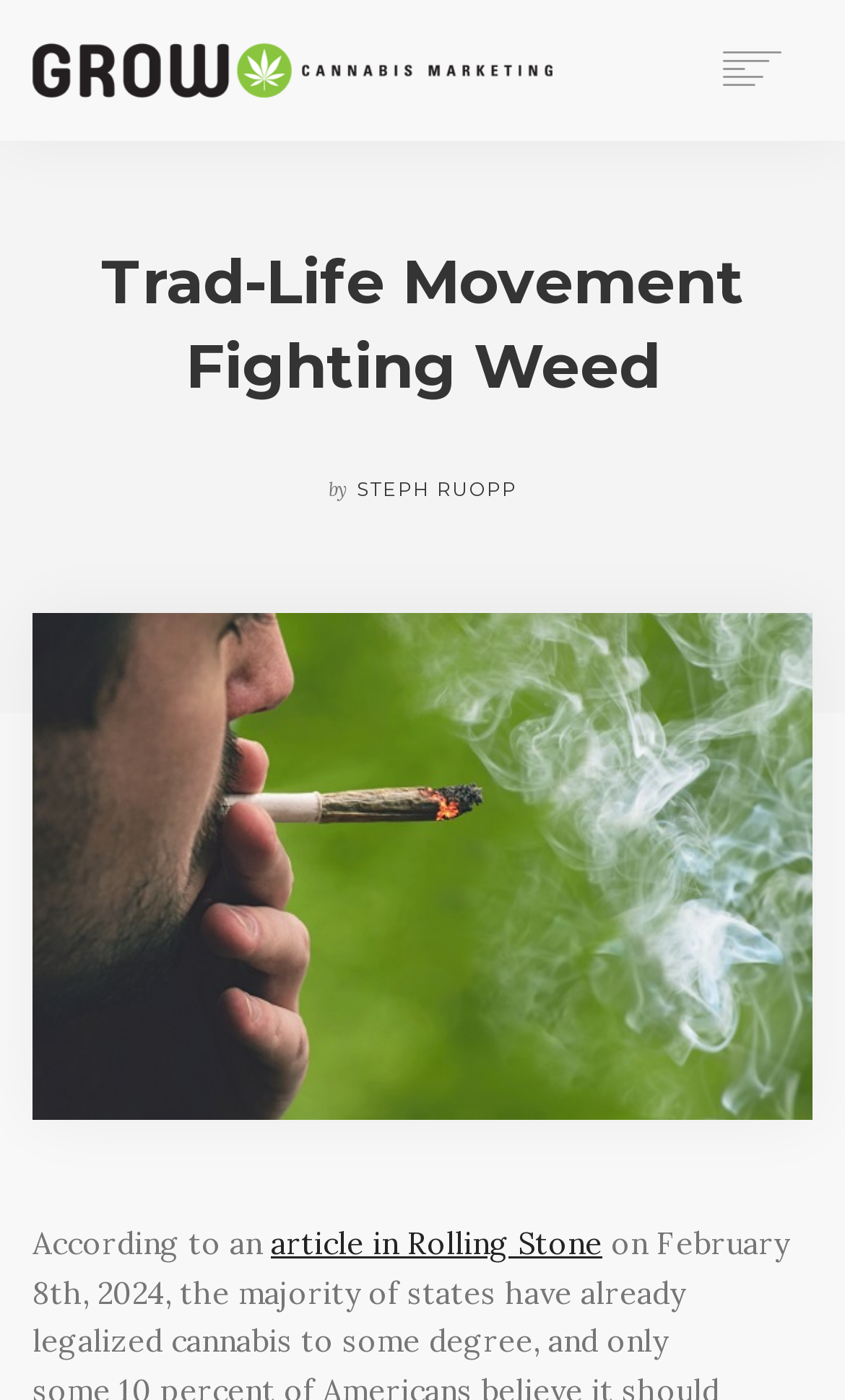Provide the bounding box coordinates for the specified HTML element described in this description: "Results". The coordinates should be four float numbers ranging from 0 to 1, in the format [left, top, right, bottom].

[0.038, 0.231, 0.185, 0.274]